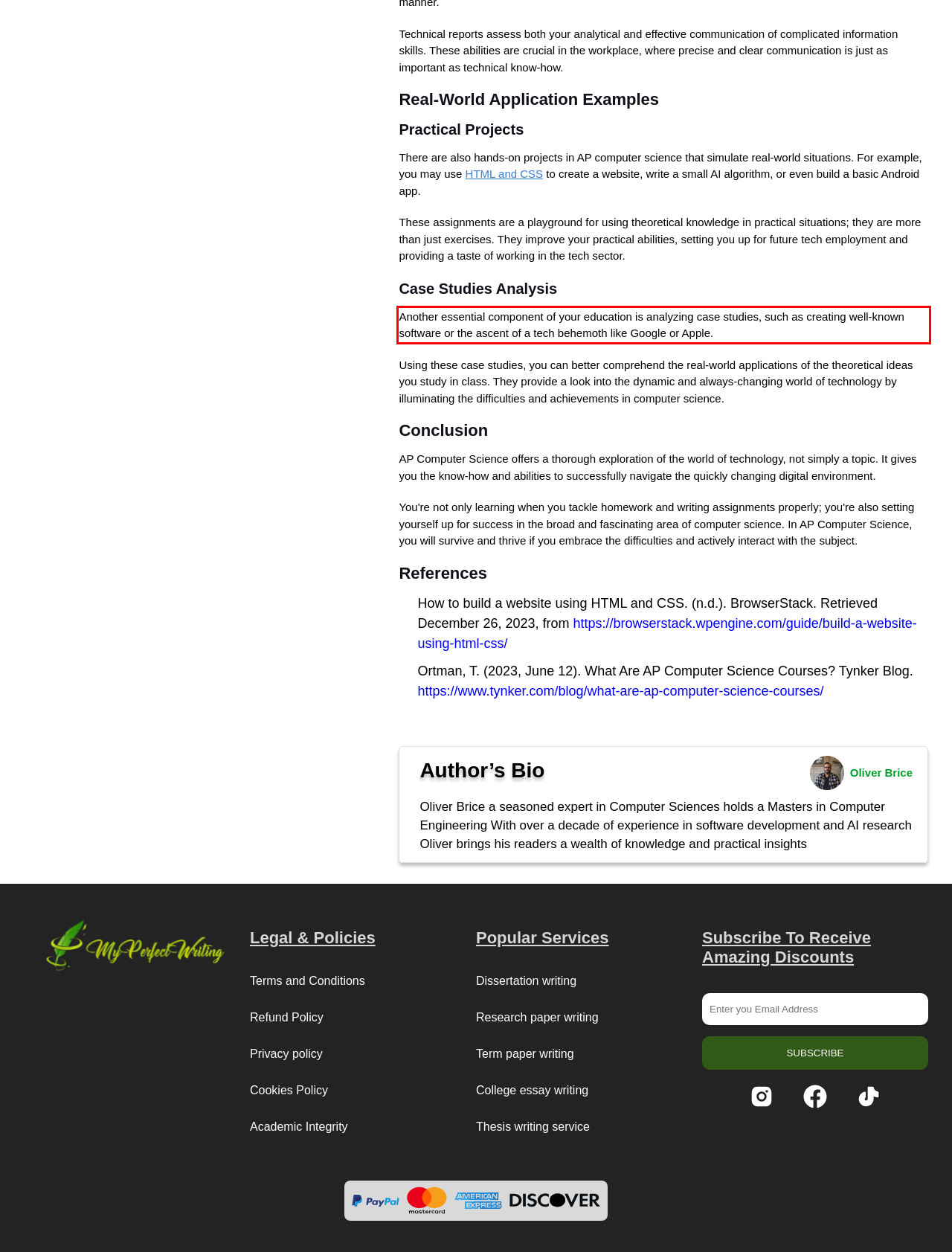Please take the screenshot of the webpage, find the red bounding box, and generate the text content that is within this red bounding box.

Another essential component of your education is analyzing case studies, such as creating well-known software or the ascent of a tech behemoth like Google or Apple.